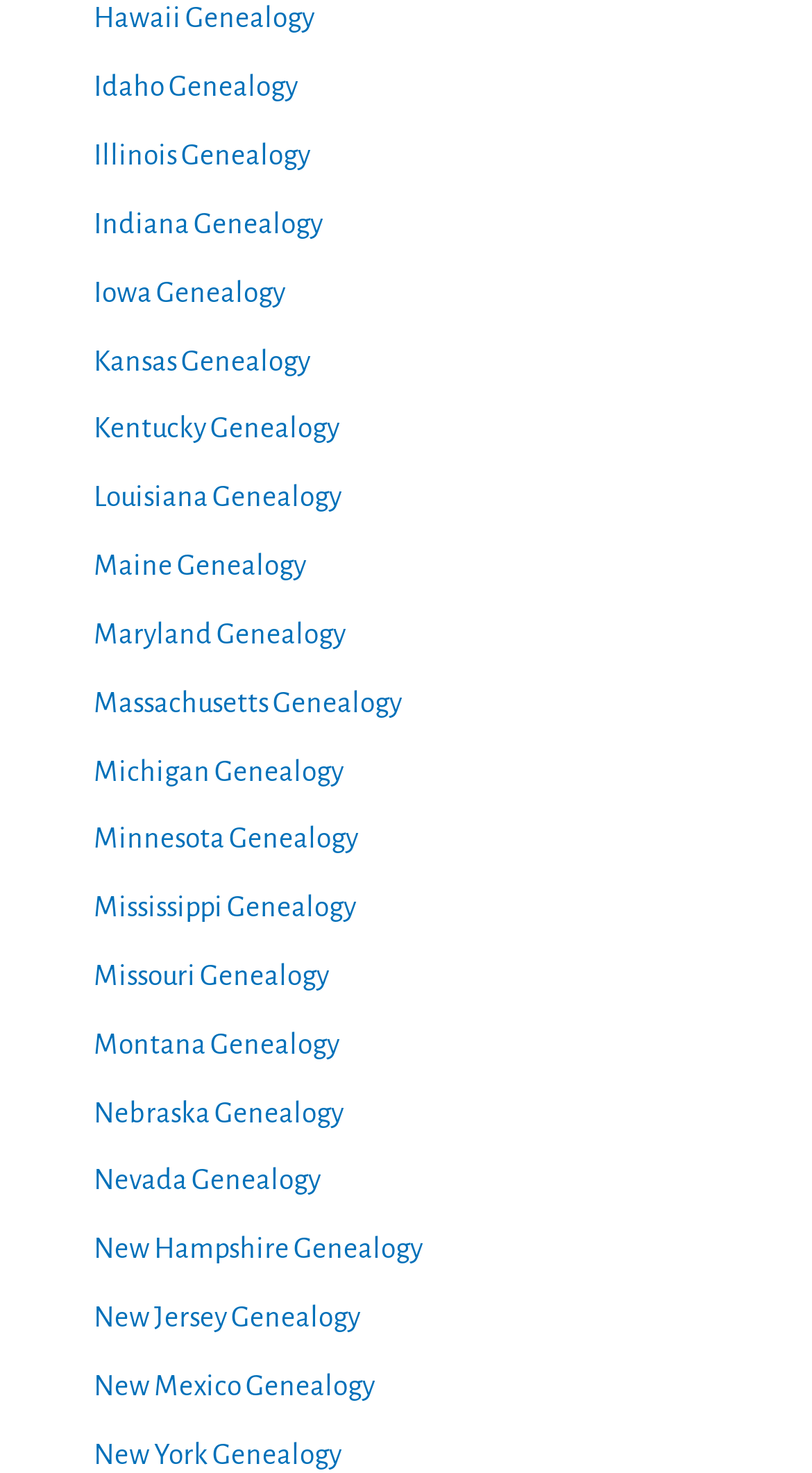Refer to the image and provide an in-depth answer to the question: 
What is the first state listed?

I looked at the first link on the webpage and found that it says 'Hawaii Genealogy'.